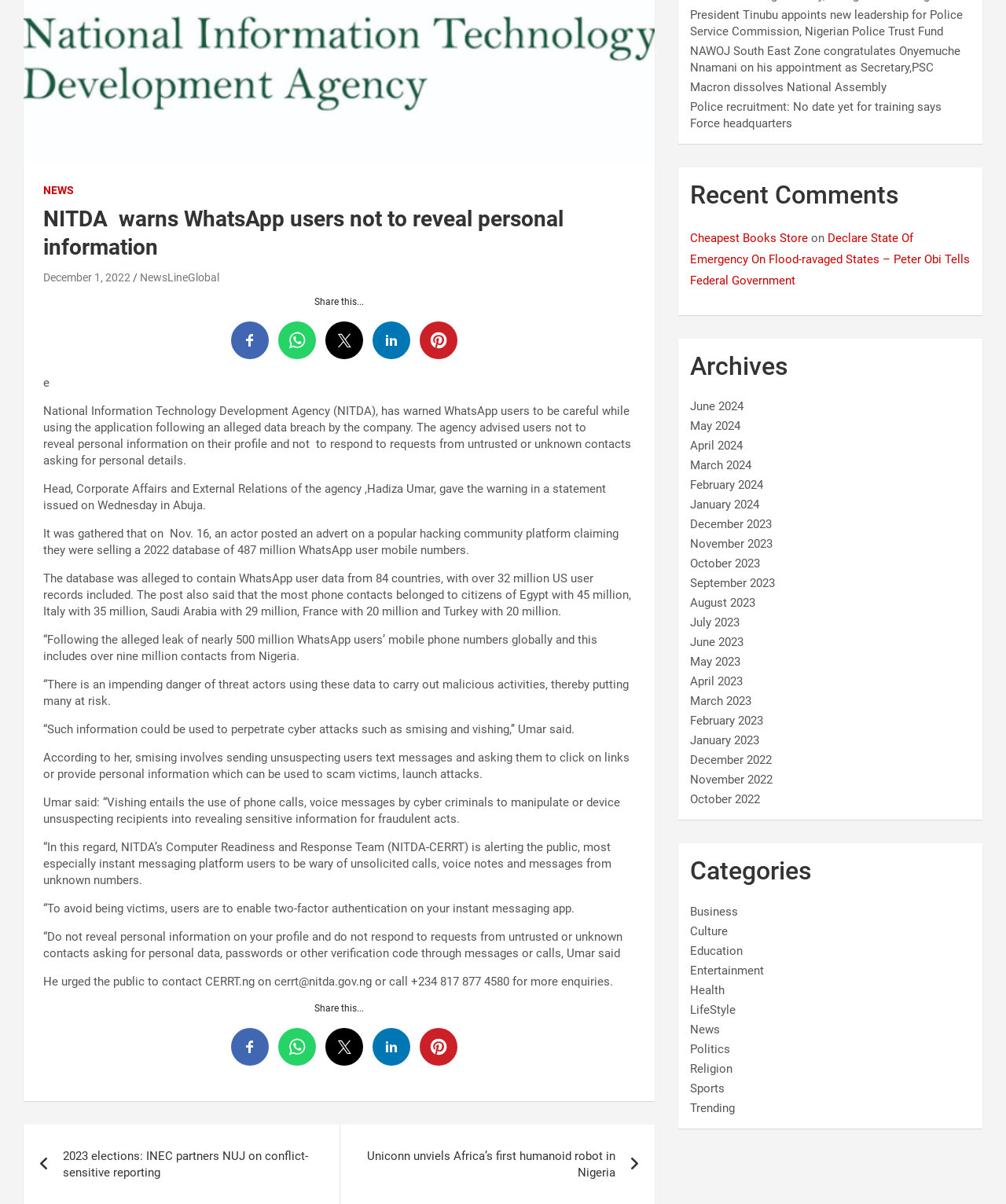Determine the bounding box for the described HTML element: "Cheapest Books Store". Ensure the coordinates are four float numbers between 0 and 1 in the format [left, top, right, bottom].

[0.686, 0.192, 0.803, 0.203]